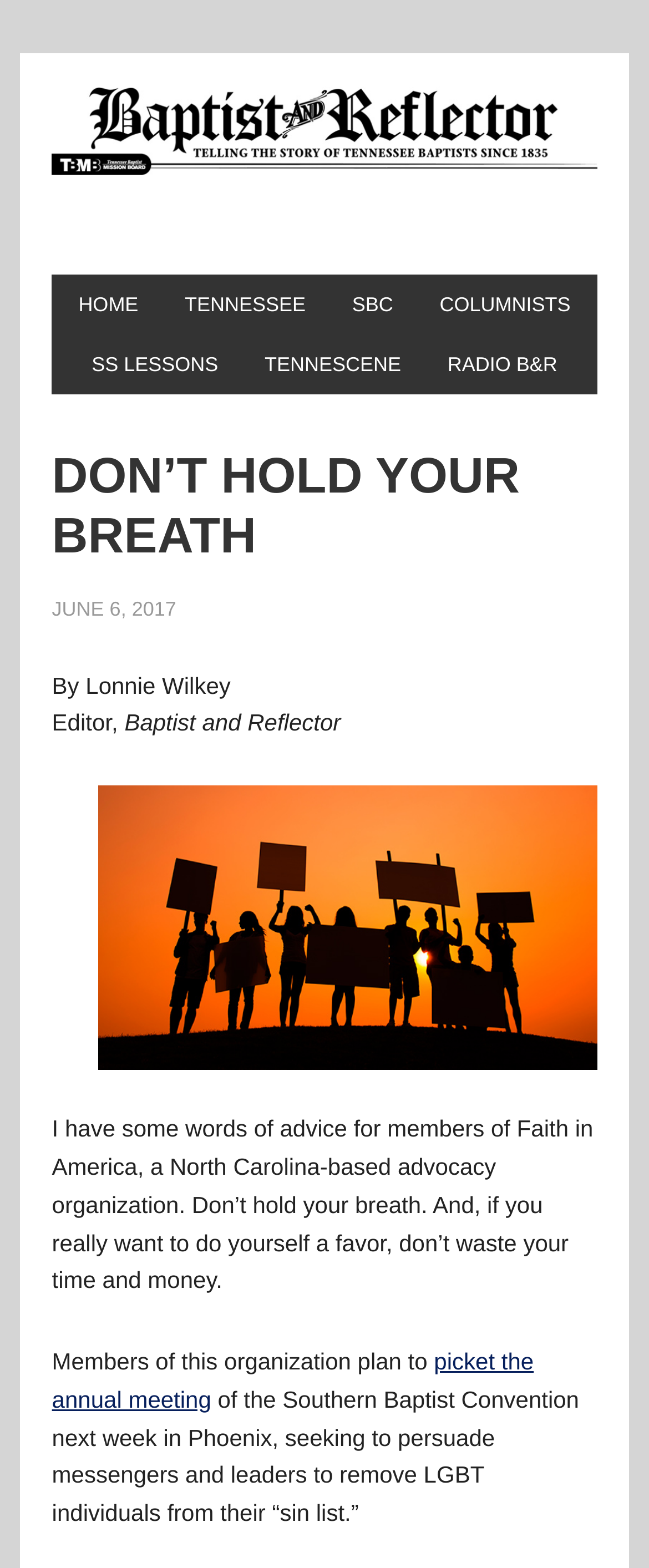Look at the image and answer the question in detail:
Where is the annual meeting of the Southern Baptist Convention taking place?

The article mentions that the annual meeting of the Southern Baptist Convention is taking place in Phoenix, which is the location where the members of Faith in America plan to picket.